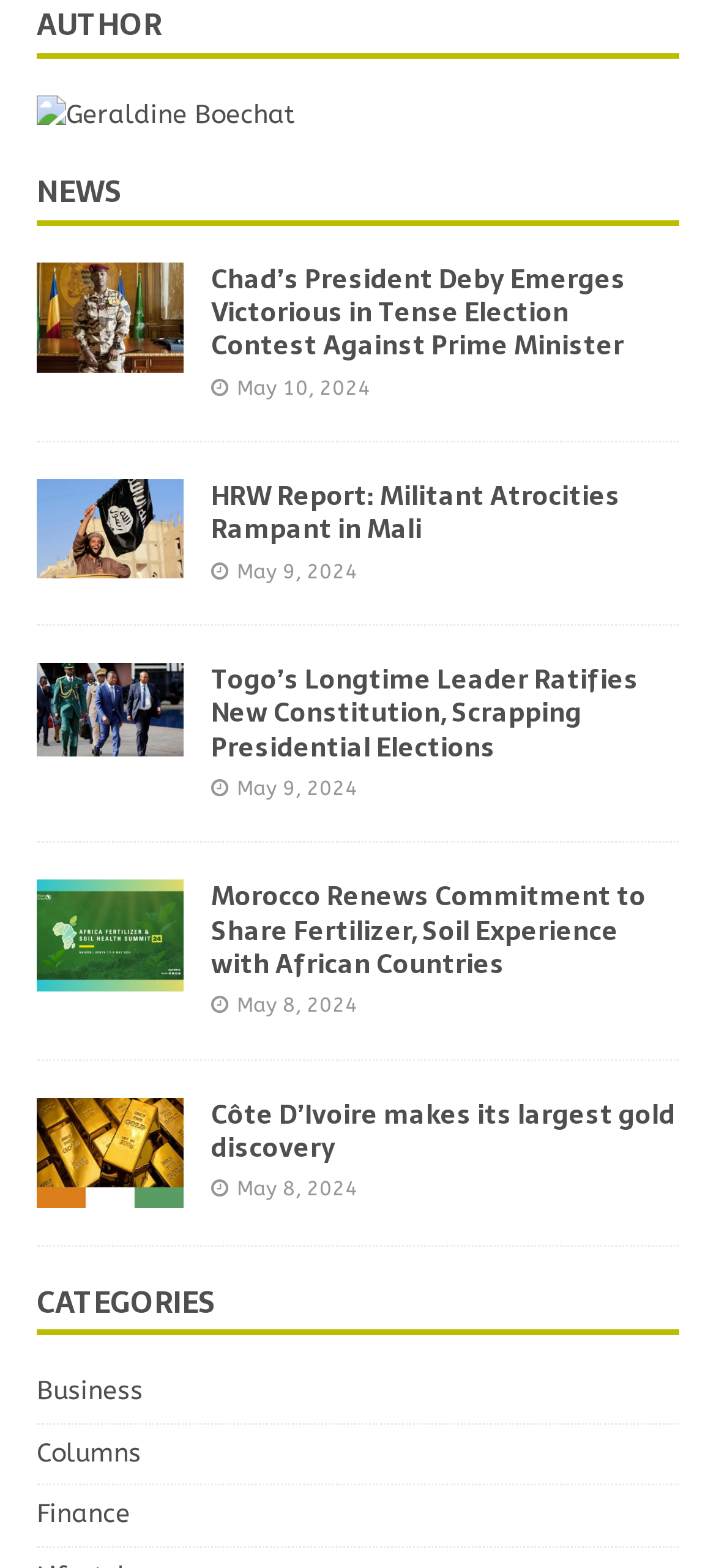Using the description "Business", predict the bounding box of the relevant HTML element.

[0.051, 0.875, 0.949, 0.907]